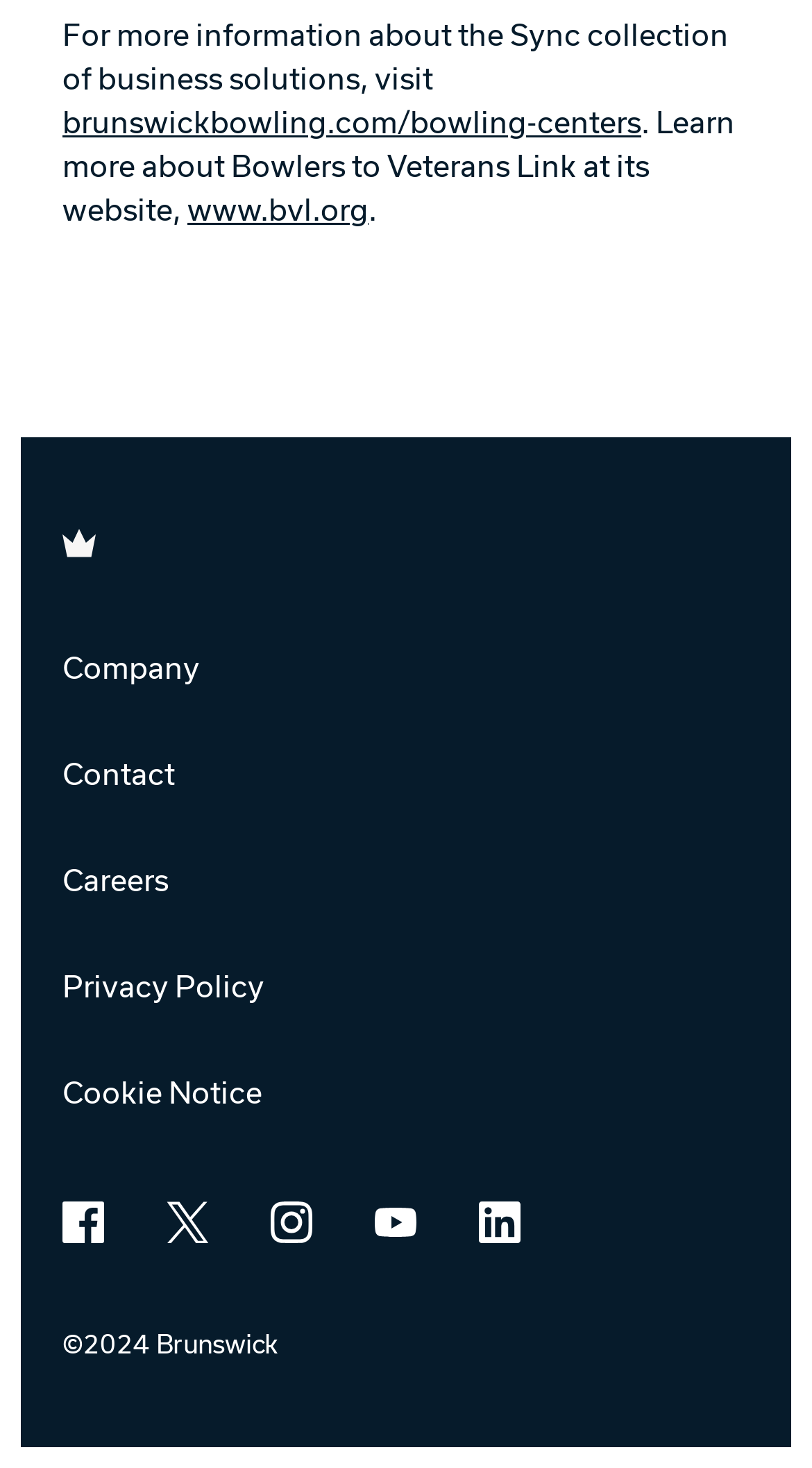Determine the bounding box coordinates for the area you should click to complete the following instruction: "go to Brunswick's Facebook page".

[0.077, 0.82, 0.128, 0.843]